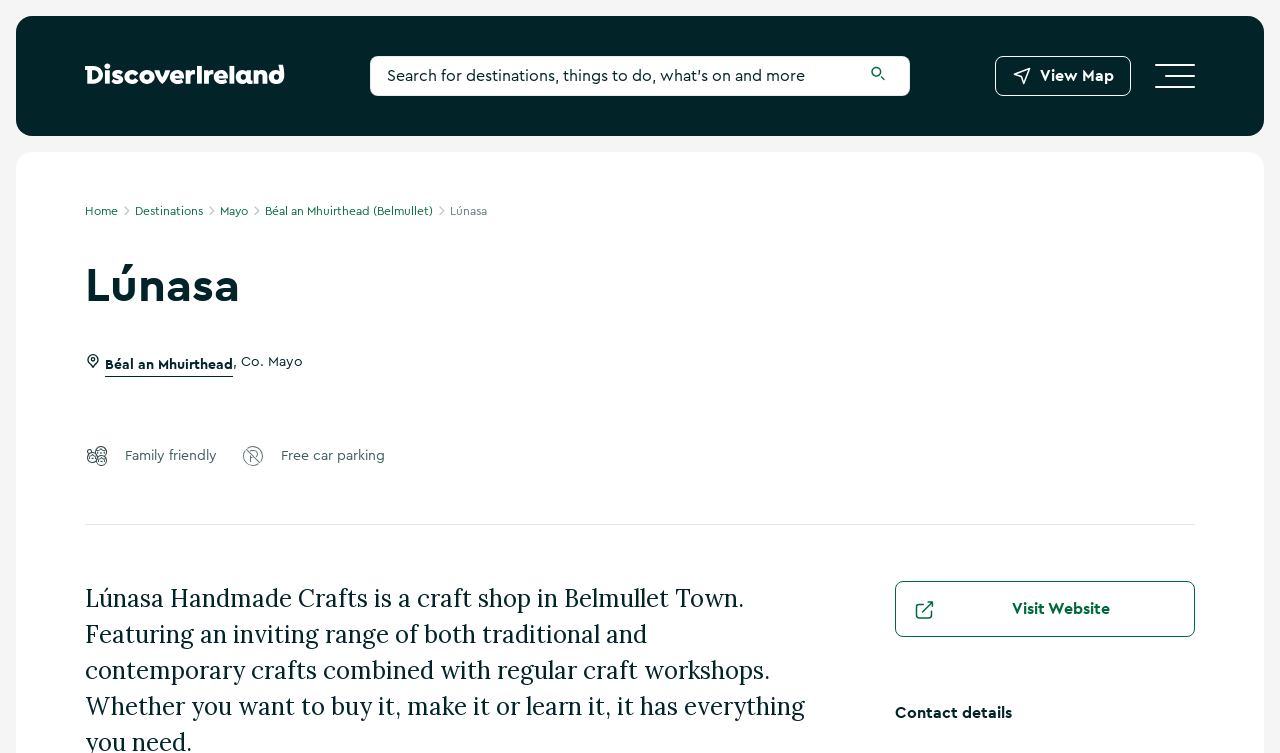Analyze the image and give a detailed response to the question:
What is the feature of the parking in Lúnasa?

I found the answer by looking at the section that describes the features of Lúnasa, where it says 'Free car parking' with an icon, indicating that parking is free in Lúnasa.